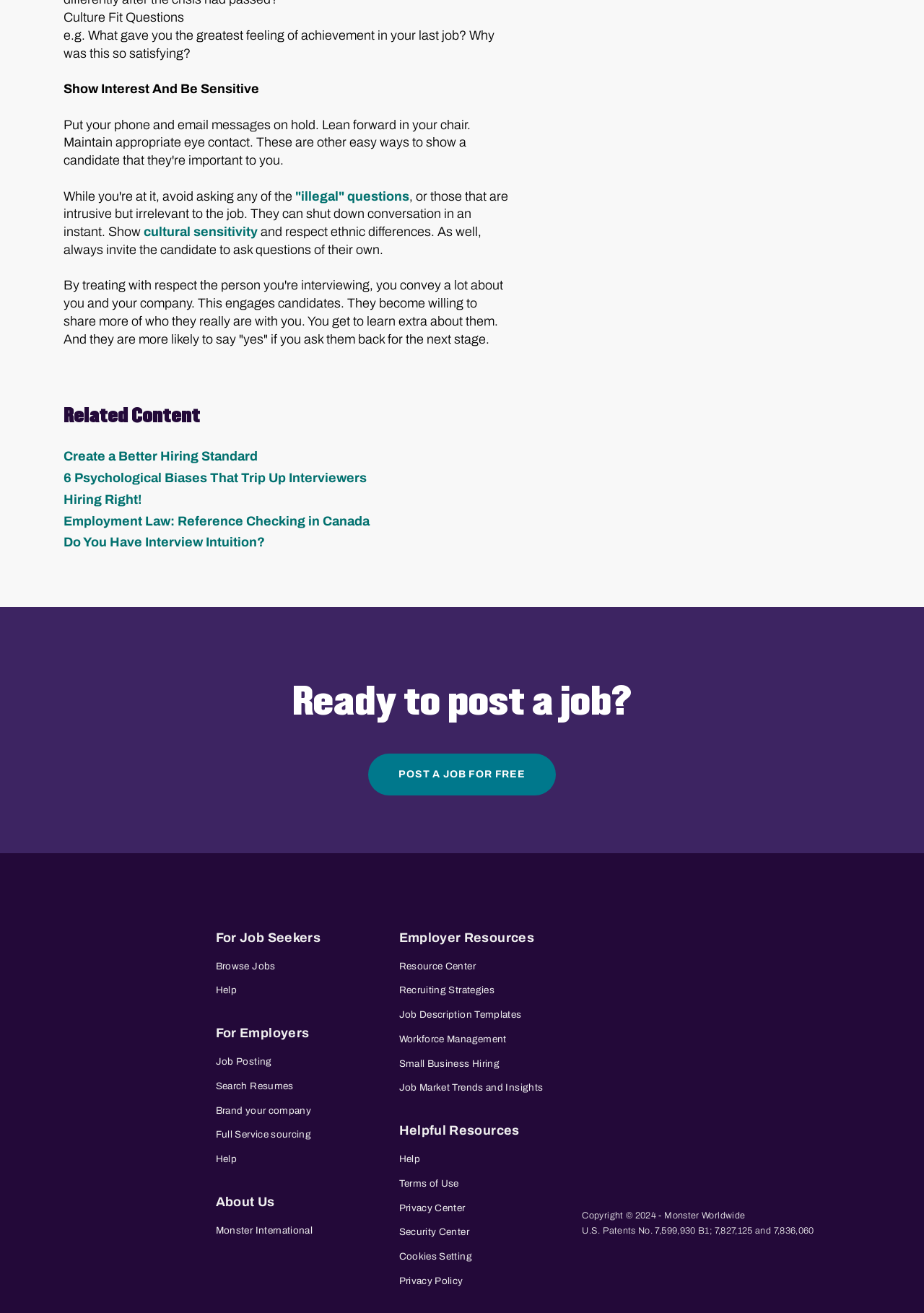Locate the bounding box coordinates of the region to be clicked to comply with the following instruction: "Read about 'illegal' questions". The coordinates must be four float numbers between 0 and 1, in the form [left, top, right, bottom].

[0.32, 0.144, 0.443, 0.155]